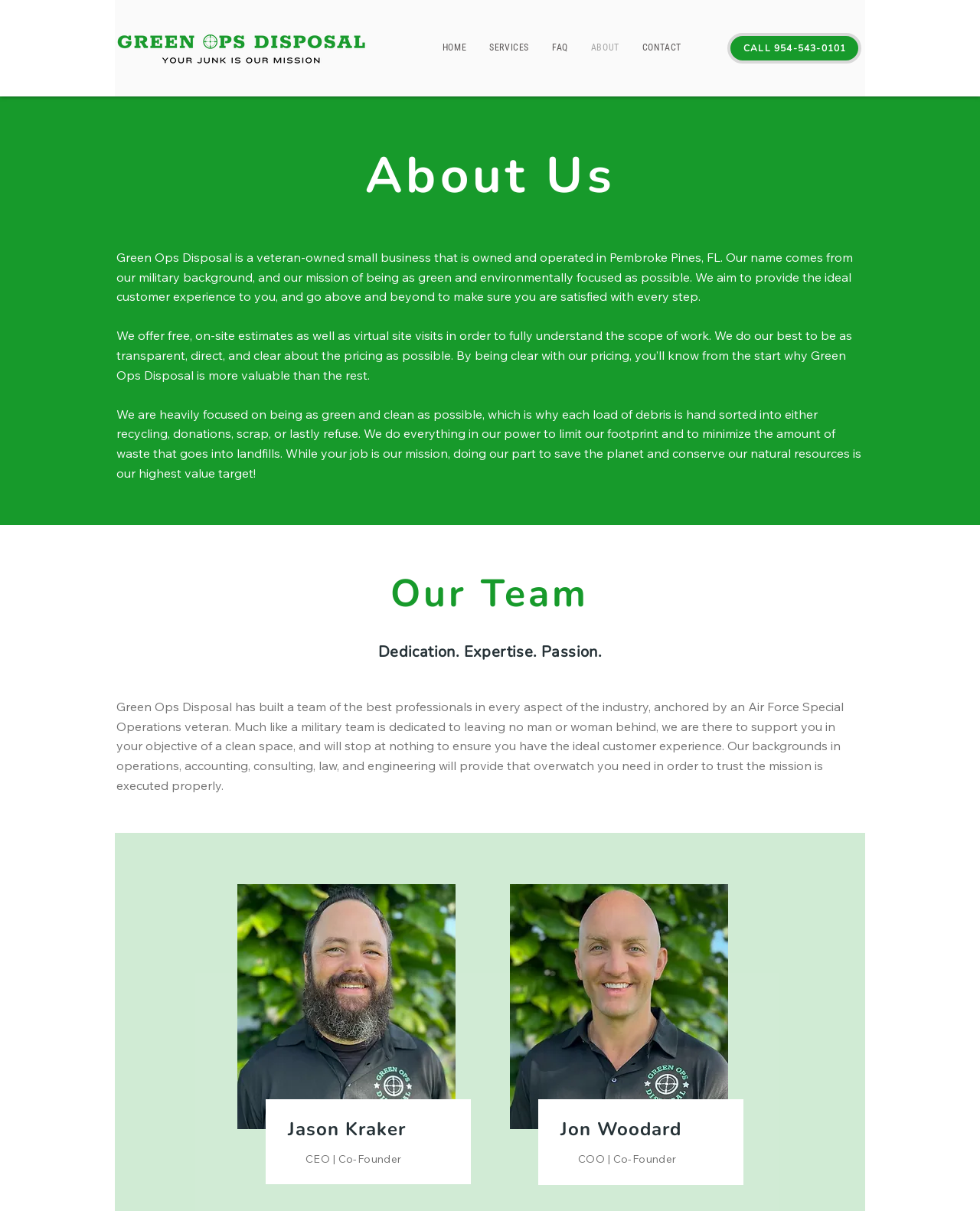Identify and provide the bounding box coordinates of the UI element described: "SERVICES". The coordinates should be formatted as [left, top, right, bottom], with each number being a float between 0 and 1.

[0.49, 0.027, 0.549, 0.051]